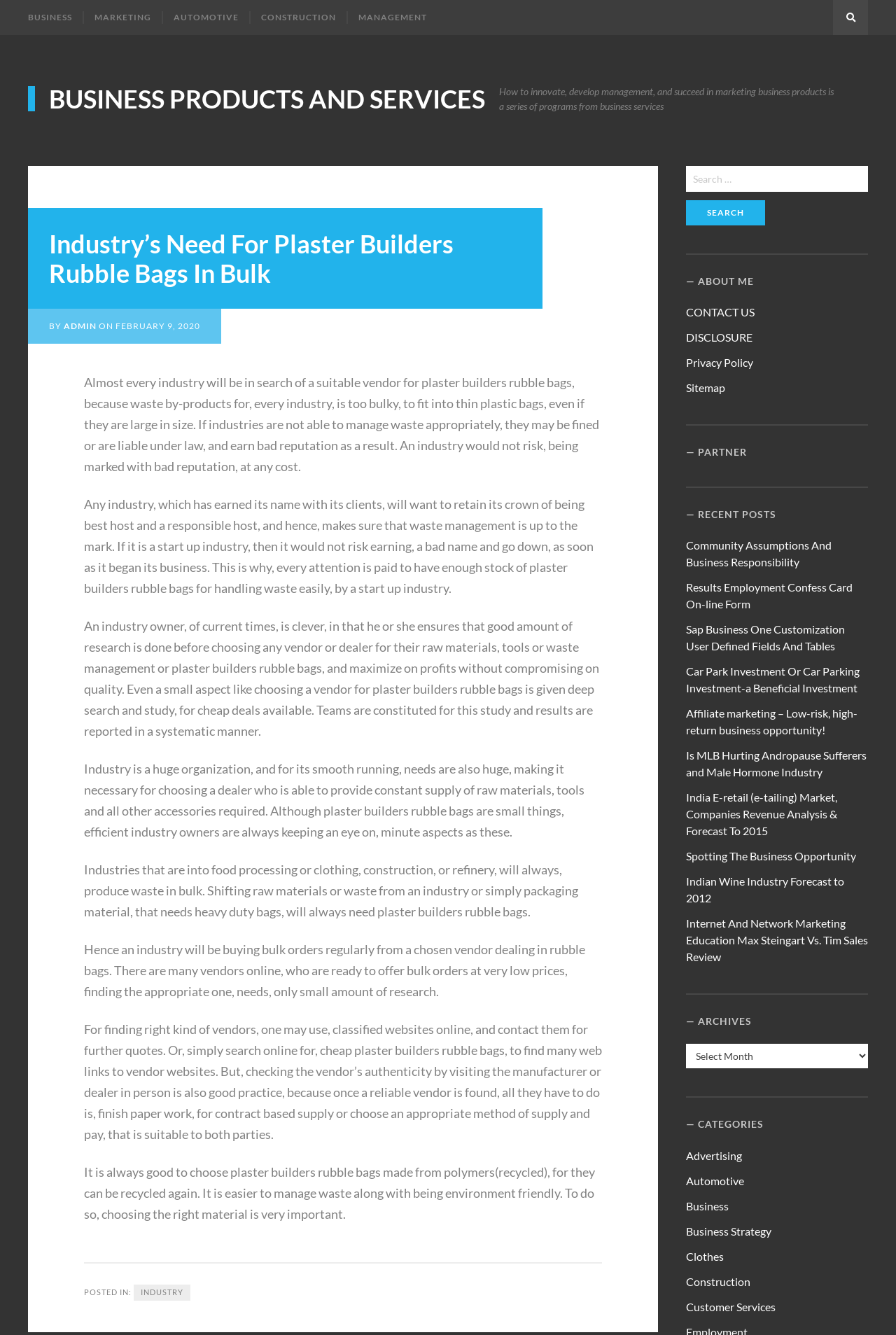Determine the bounding box coordinates of the section to be clicked to follow the instruction: "Click on BUSINESS". The coordinates should be given as four float numbers between 0 and 1, formatted as [left, top, right, bottom].

[0.031, 0.008, 0.092, 0.018]